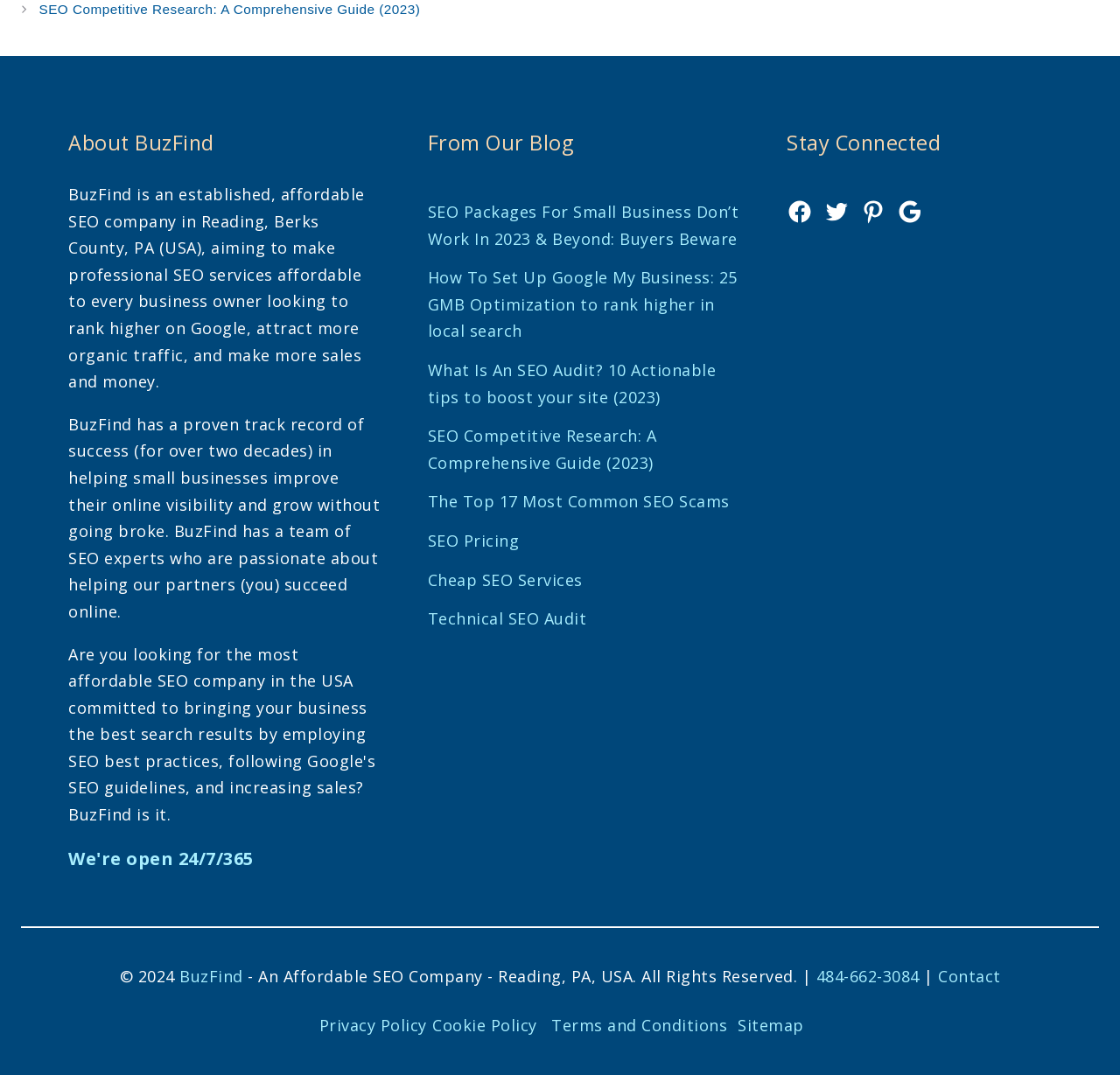What is the name of the SEO company?
Based on the image, answer the question with as much detail as possible.

I found the name of the SEO company by looking at the top section of the webpage, where it says 'About BuzFind' and then provides a description of the company.